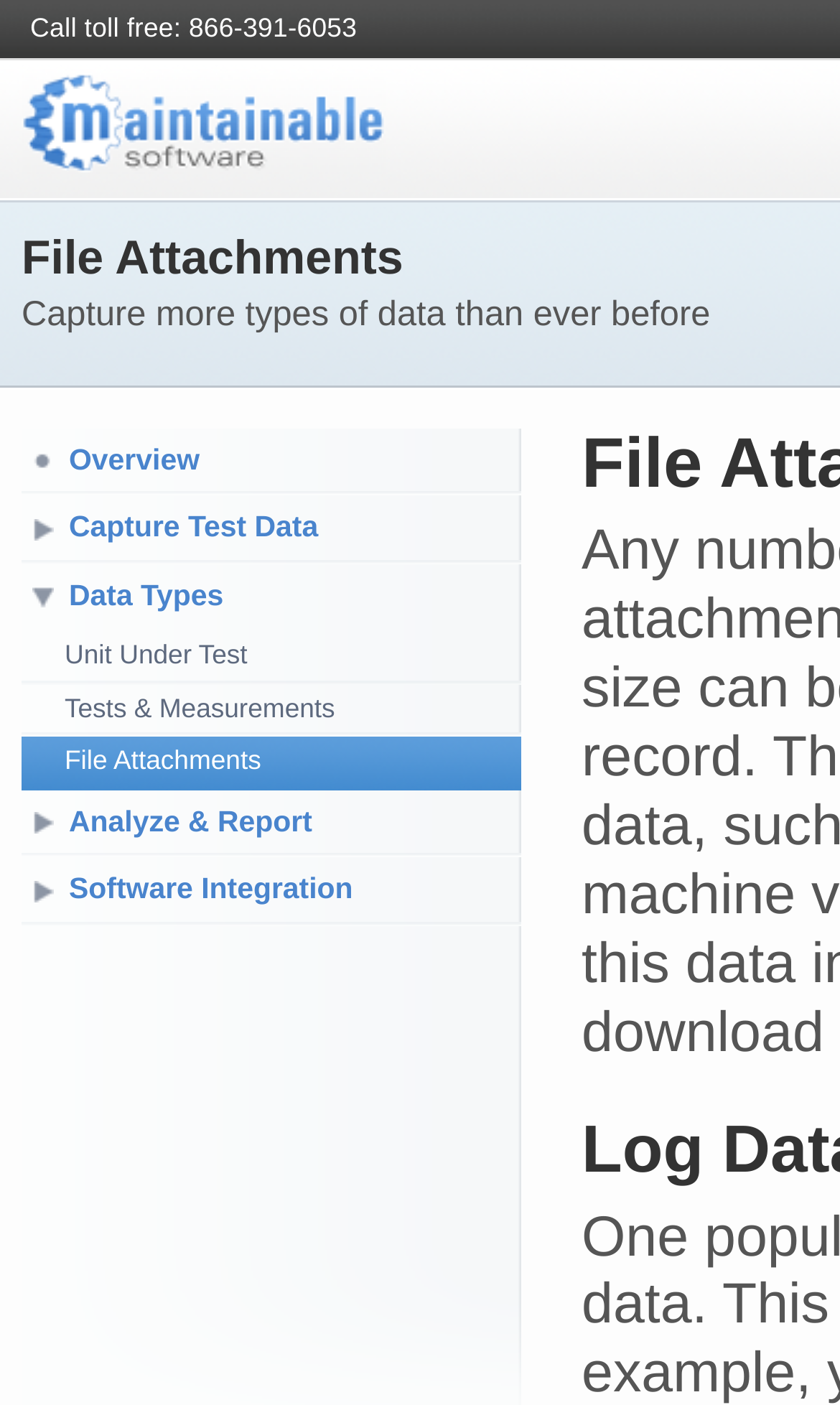Identify the bounding box of the HTML element described as: "Meet the team".

None